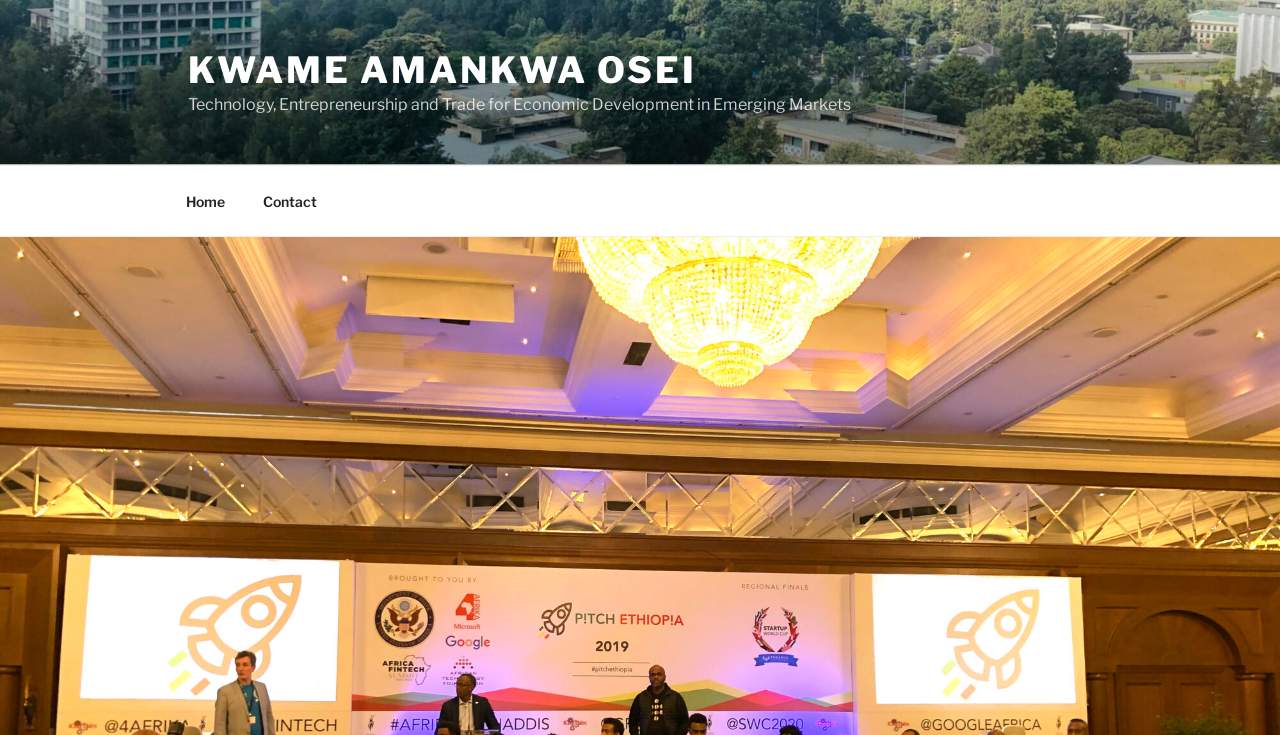Locate and generate the text content of the webpage's heading.

Pitch Ethiopia 2019: Organizing a startup bootcamp and pitch competition in Ethiopia